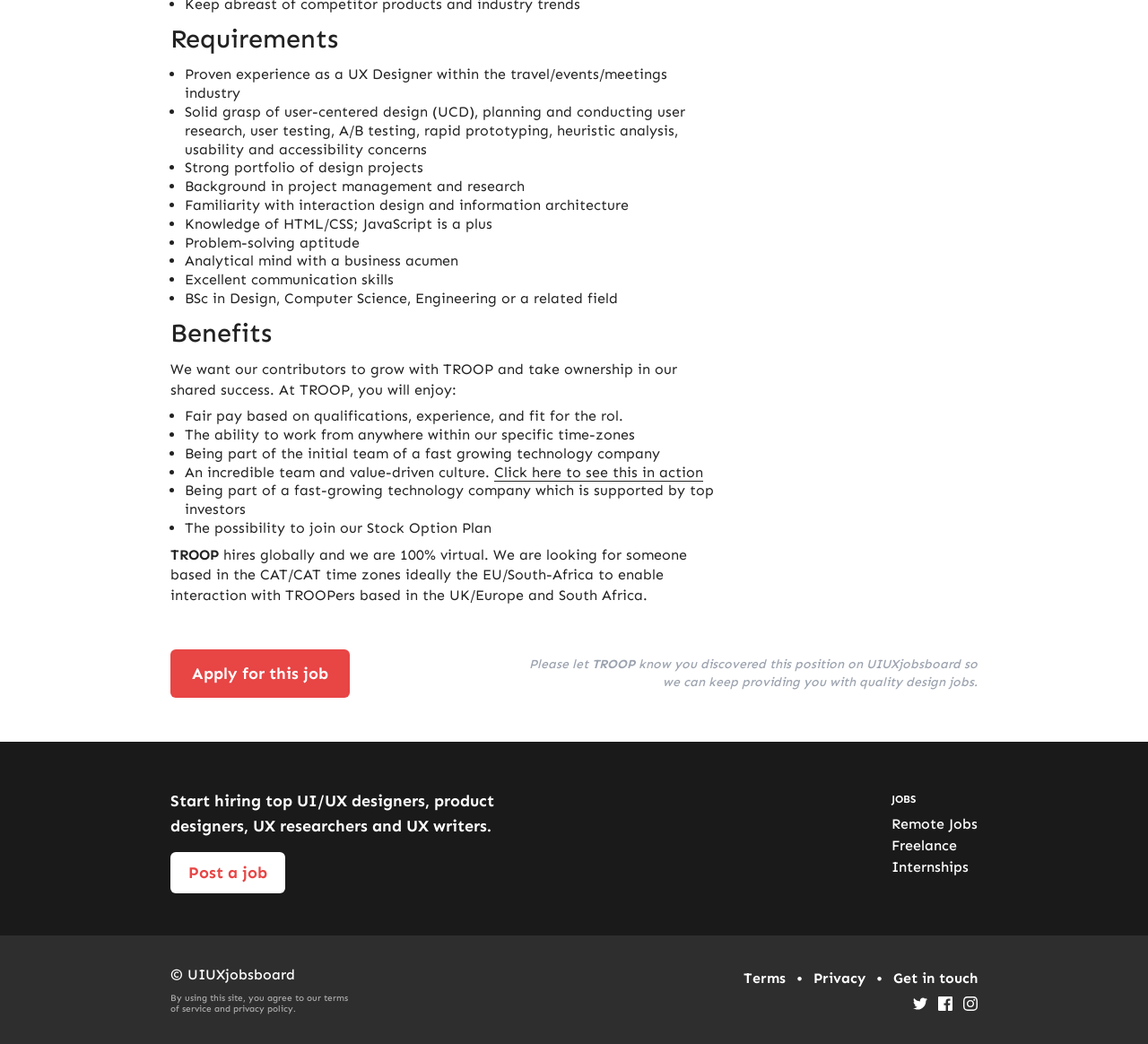Using the provided description: "Remote Jobs", find the bounding box coordinates of the corresponding UI element. The output should be four float numbers between 0 and 1, in the format [left, top, right, bottom].

[0.777, 0.779, 0.852, 0.8]